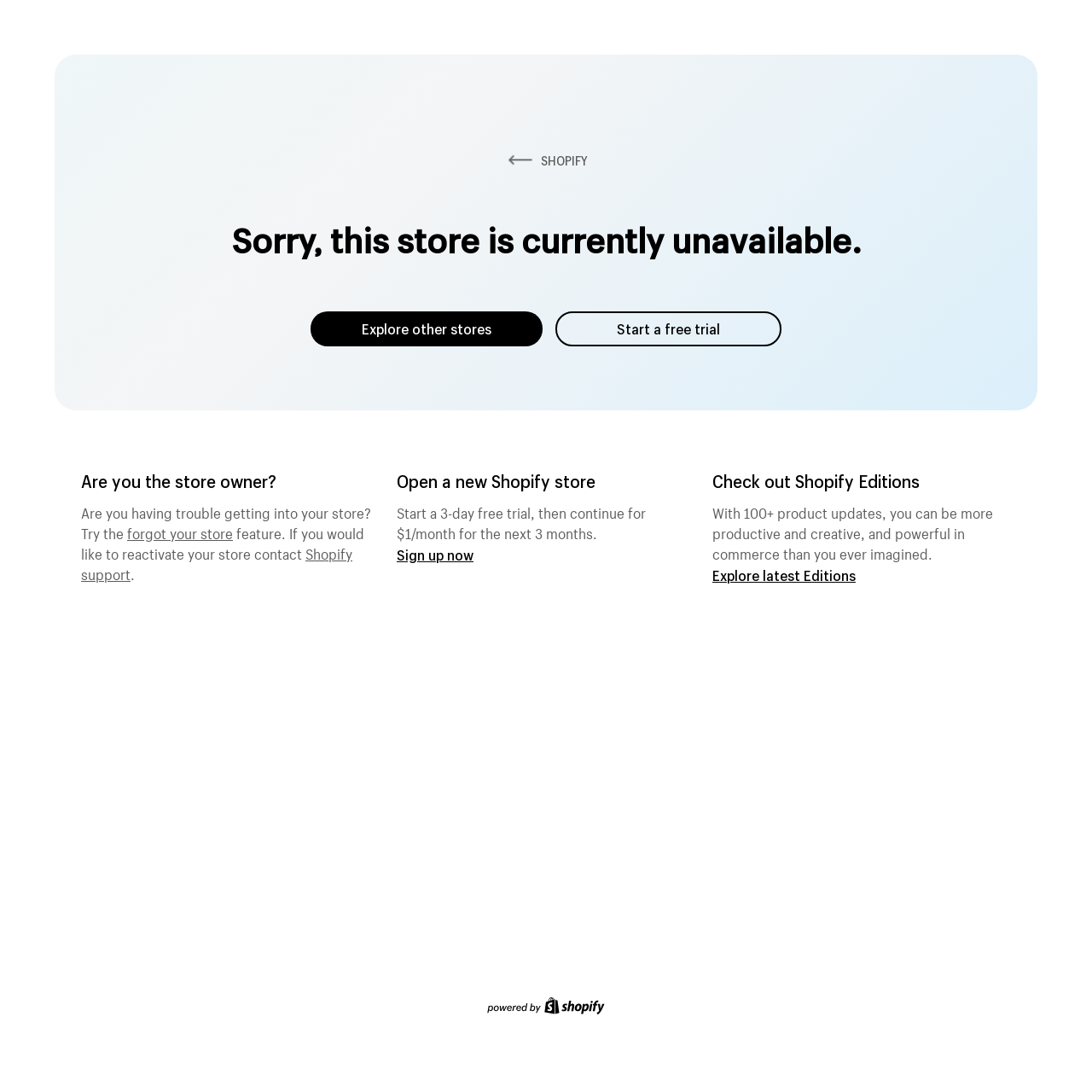How can the store owner regain access?
Look at the image and answer the question using a single word or phrase.

Forgot your store